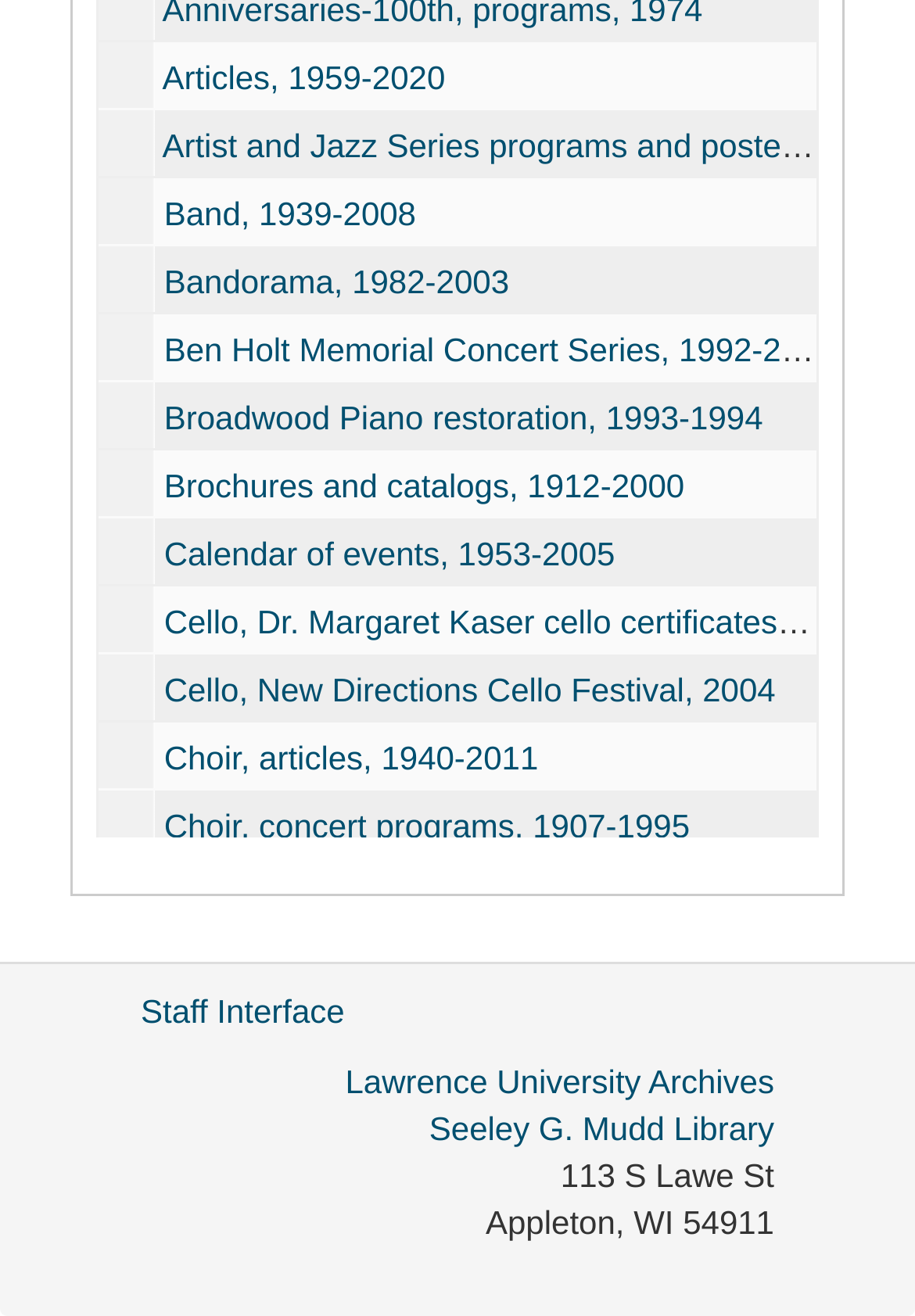Pinpoint the bounding box coordinates of the area that must be clicked to complete this instruction: "Click on 'Seeley G. Mudd Library'".

[0.469, 0.843, 0.846, 0.872]